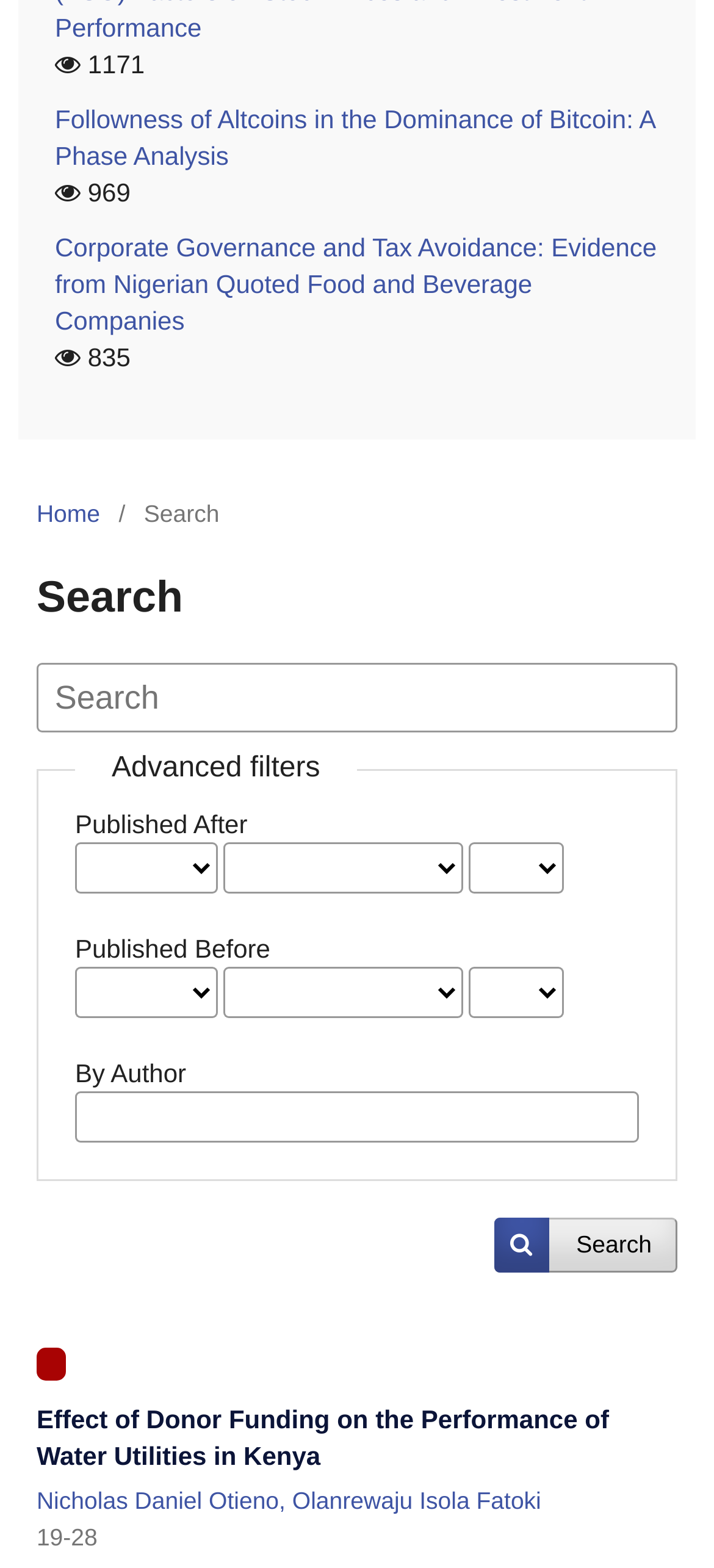Identify the bounding box coordinates of the element to click to follow this instruction: 'Search for articles'. Ensure the coordinates are four float values between 0 and 1, provided as [left, top, right, bottom].

[0.051, 0.423, 0.949, 0.467]